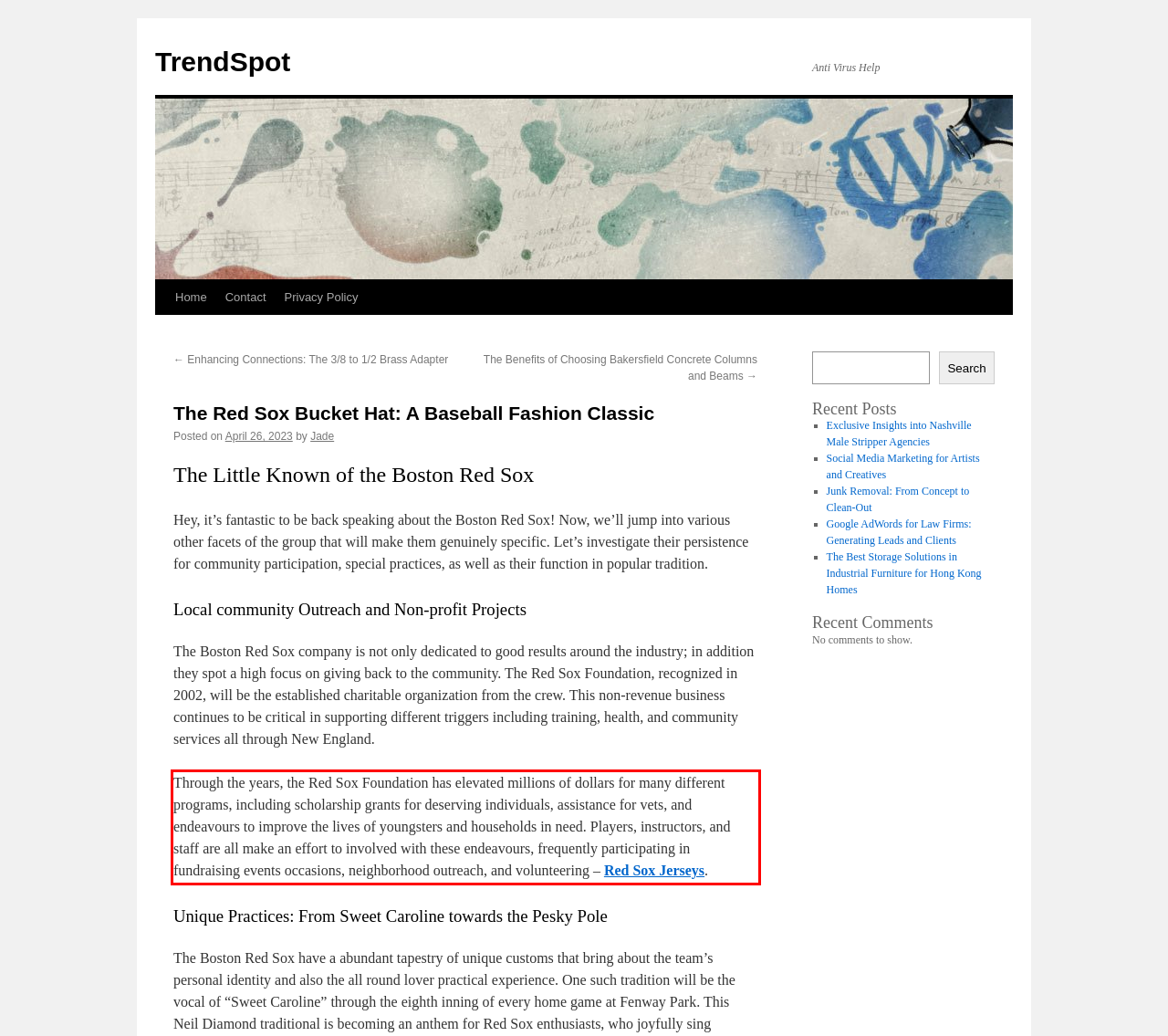From the provided screenshot, extract the text content that is enclosed within the red bounding box.

Through the years, the Red Sox Foundation has elevated millions of dollars for many different programs, including scholarship grants for deserving individuals, assistance for vets, and endeavours to improve the lives of youngsters and households in need. Players, instructors, and staff are all make an effort to involved with these endeavours, frequently participating in fundraising events occasions, neighborhood outreach, and volunteering – Red Sox Jerseys.